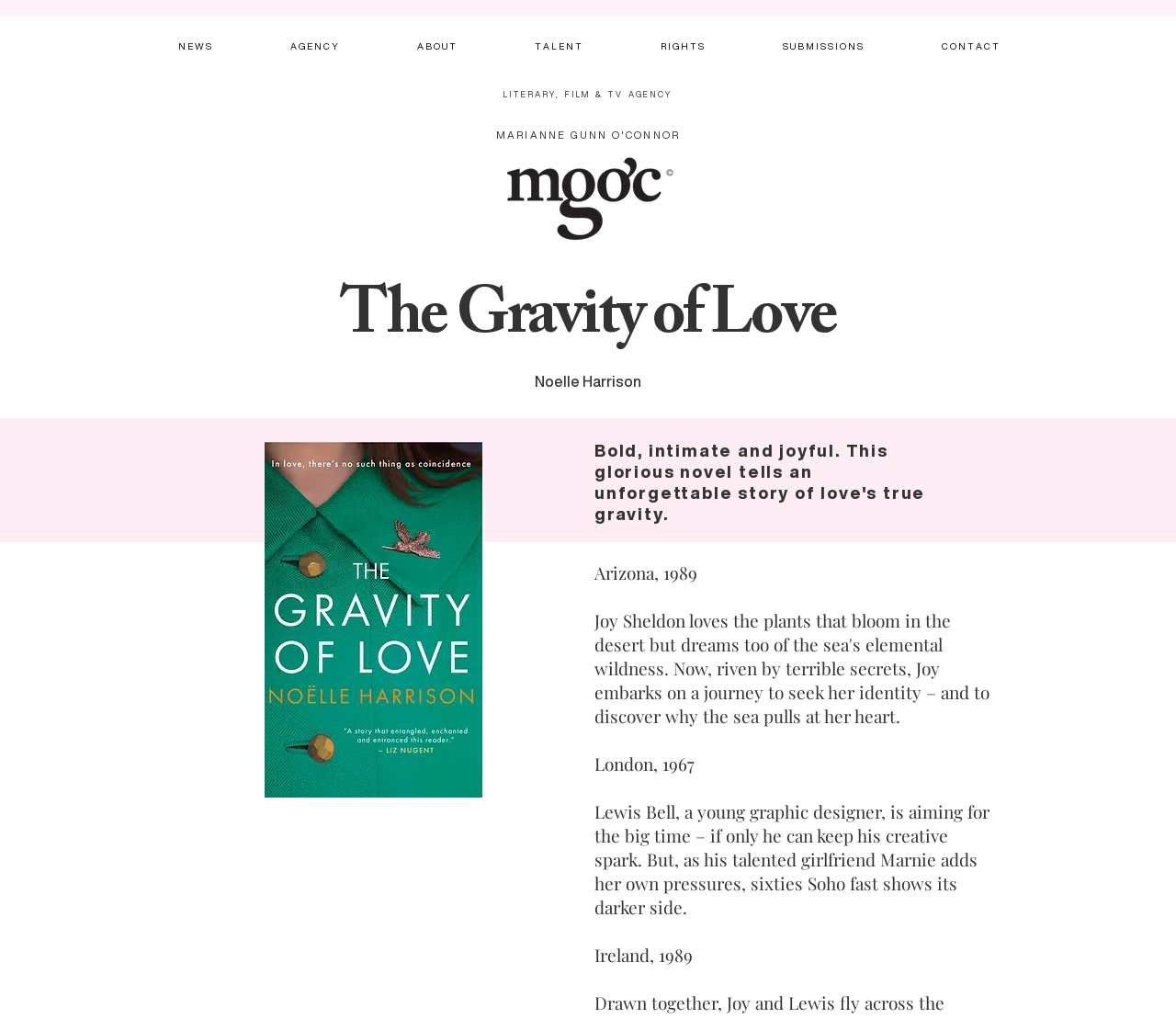Give the bounding box coordinates for the element described by: "N E W S".

[0.117, 0.023, 0.213, 0.068]